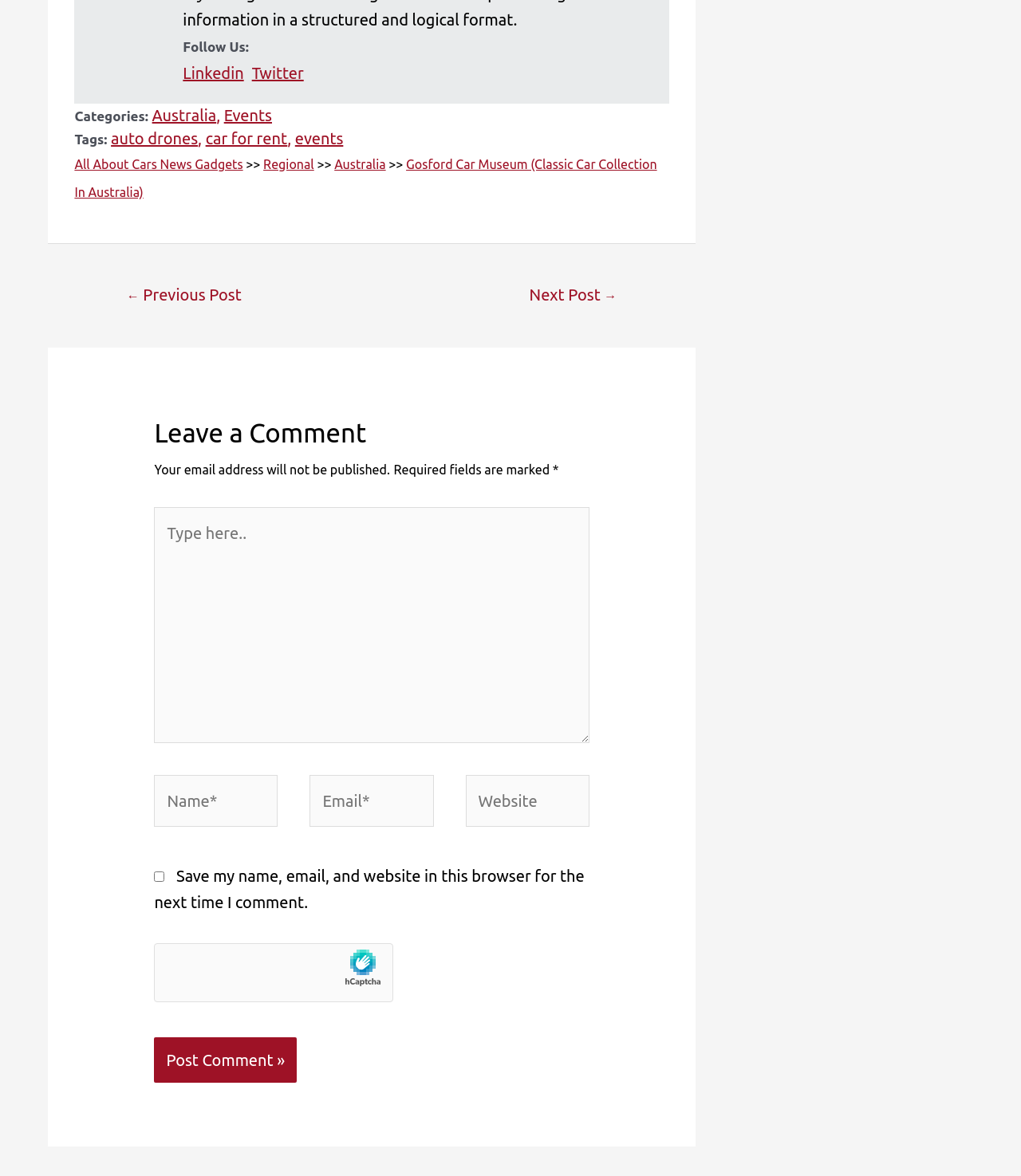Identify the bounding box coordinates for the region of the element that should be clicked to carry out the instruction: "Click on the 'Linkedin' link". The bounding box coordinates should be four float numbers between 0 and 1, i.e., [left, top, right, bottom].

[0.179, 0.054, 0.239, 0.07]